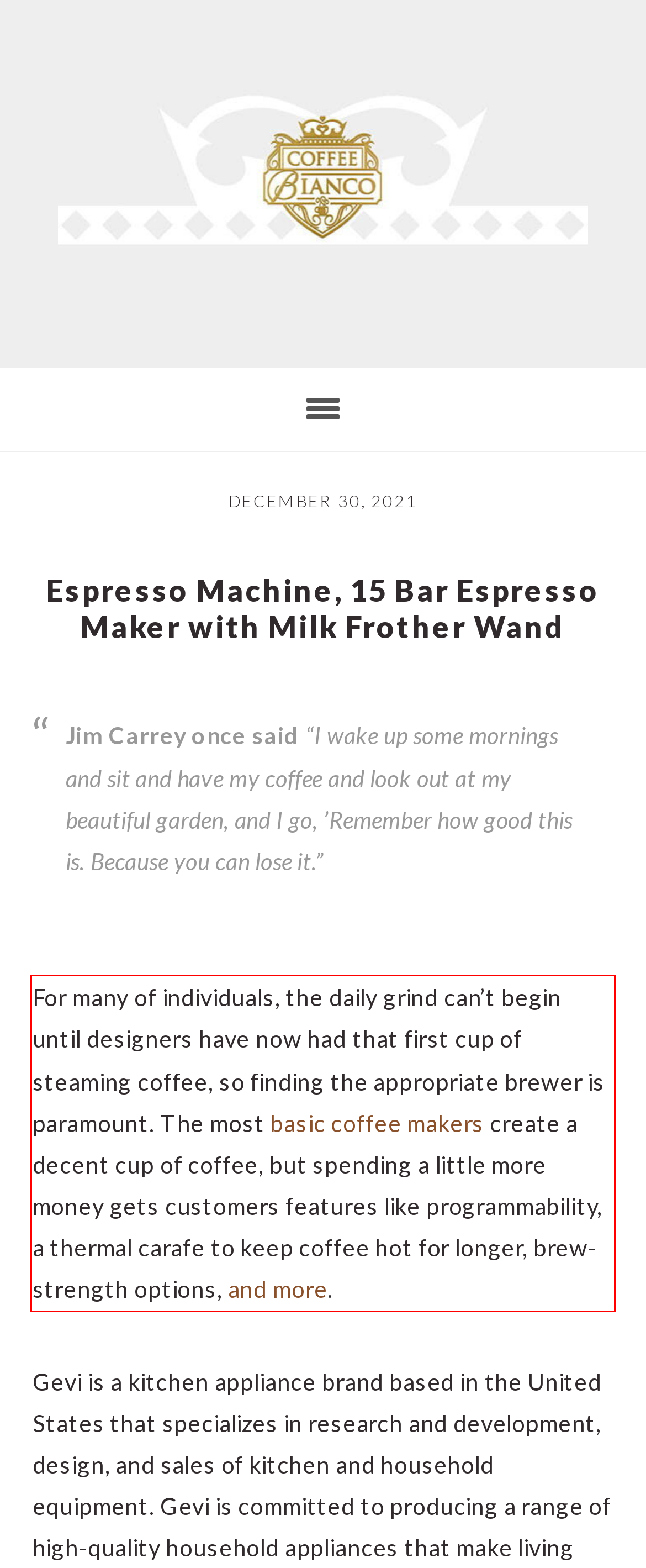Please perform OCR on the UI element surrounded by the red bounding box in the given webpage screenshot and extract its text content.

For many of individuals, the daily grind can’t begin until designers have now had that first cup of steaming coffee, so finding the appropriate brewer is paramount. The most basic coffee makers create a decent cup of coffee, but spending a little more money gets customers features like programmability, a thermal carafe to keep coffee hot for longer, brew-strength options, and more.